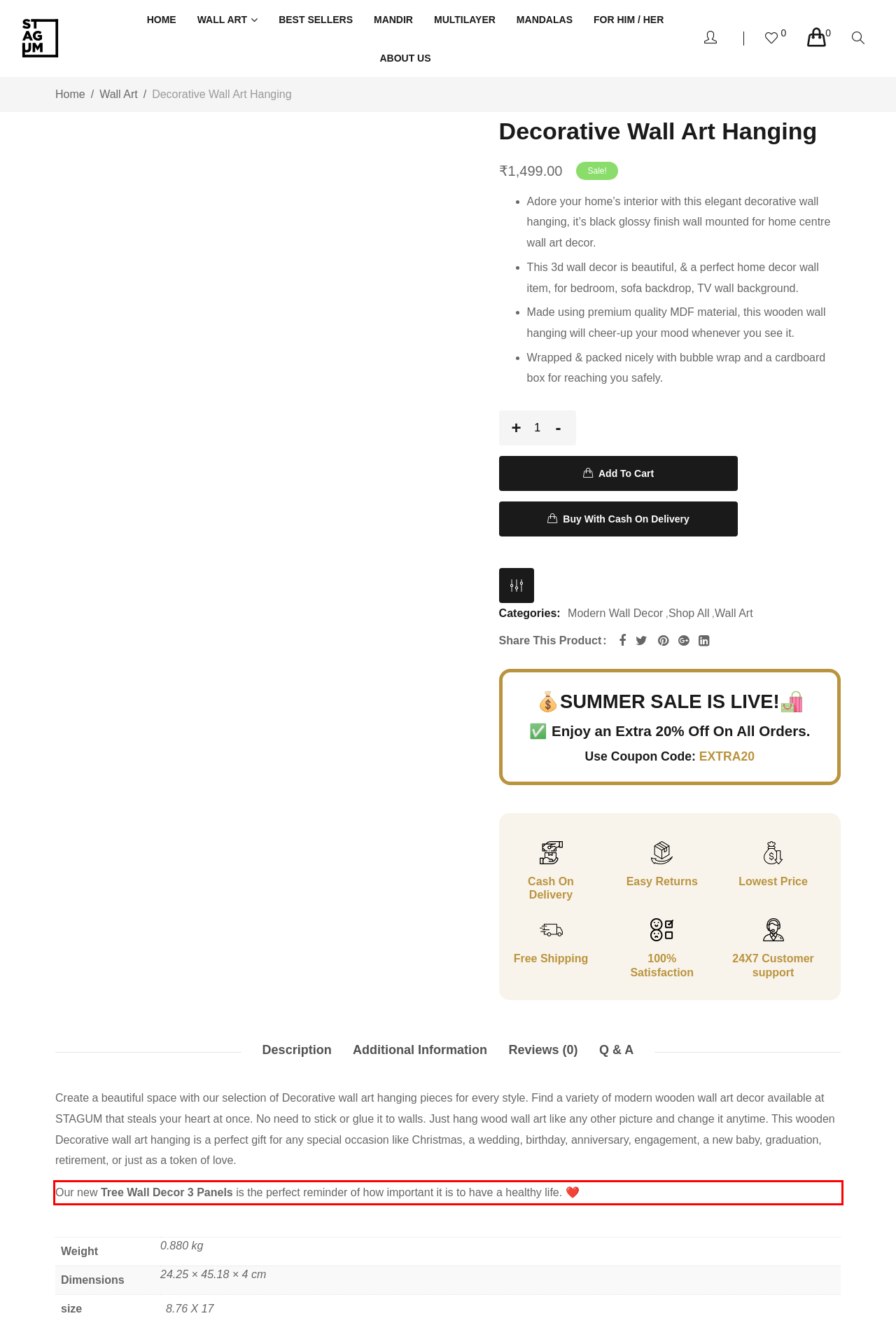Identify the text within the red bounding box on the webpage screenshot and generate the extracted text content.

Our new Tree Wall Decor 3 Panels is the perfect reminder of how important it is to have a healthy life. ❤️